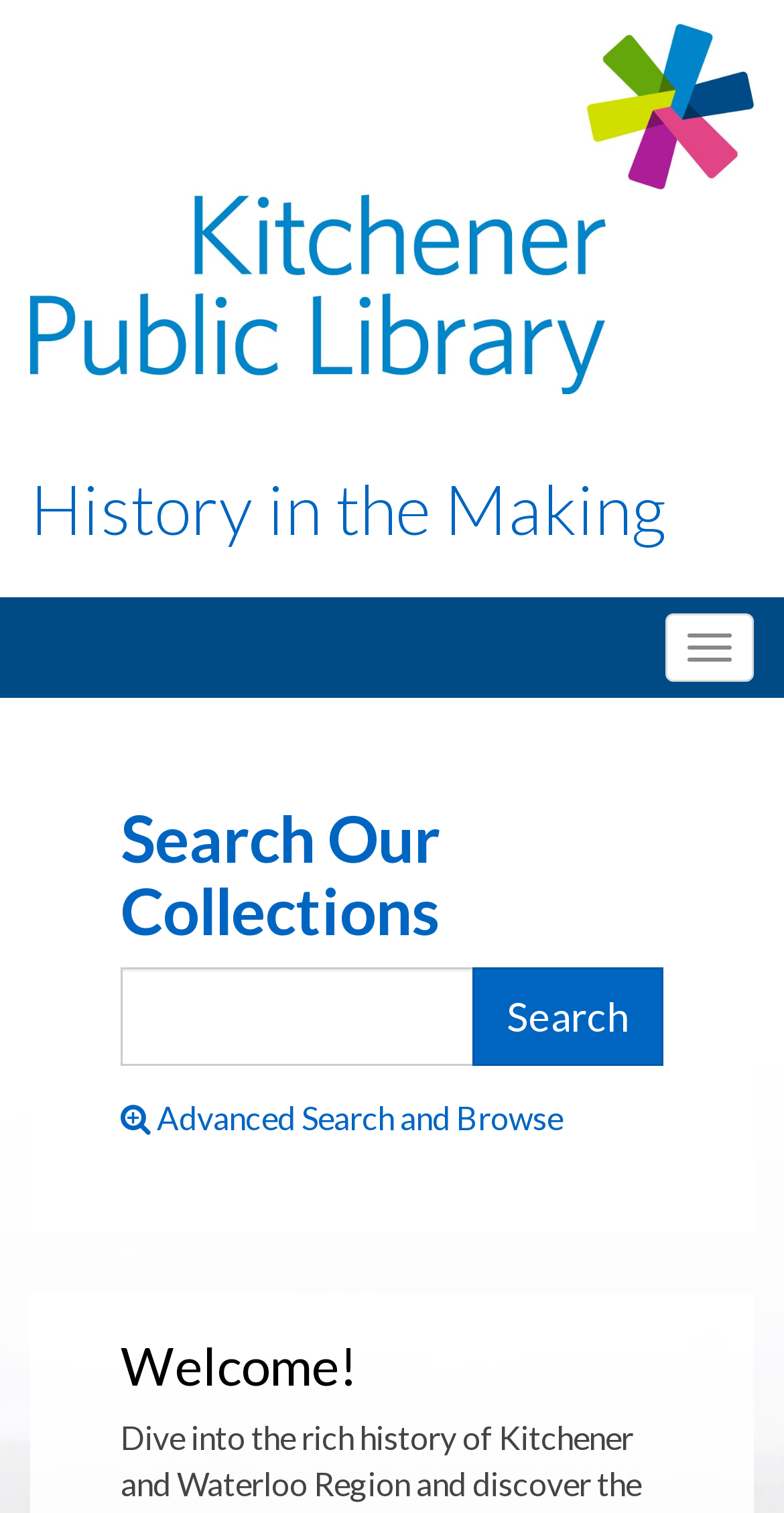Write an exhaustive caption that covers the webpage's main aspects.

The webpage is a search page for the Kitchener Public Library, with a focus on searching collections. At the top left, there is a link to the Kitchener Public Library, accompanied by an image with the same name. Next to it, there is a link to "History in the Making". On the top right, there is a button to toggle navigation.

Below the top section, there is a heading that reads "Search Our Collections". Underneath this heading, there is a group of elements, including a layout table with several components. The table contains a static text element labeled "SearchLabelText", two text boxes, and a search button. The search button is positioned to the right of the text boxes.

Further down the page, there is a tab labeled "Advanced Search and Browse", which is not currently selected. Finally, at the bottom of the page, there is a heading that reads "Welcome!".